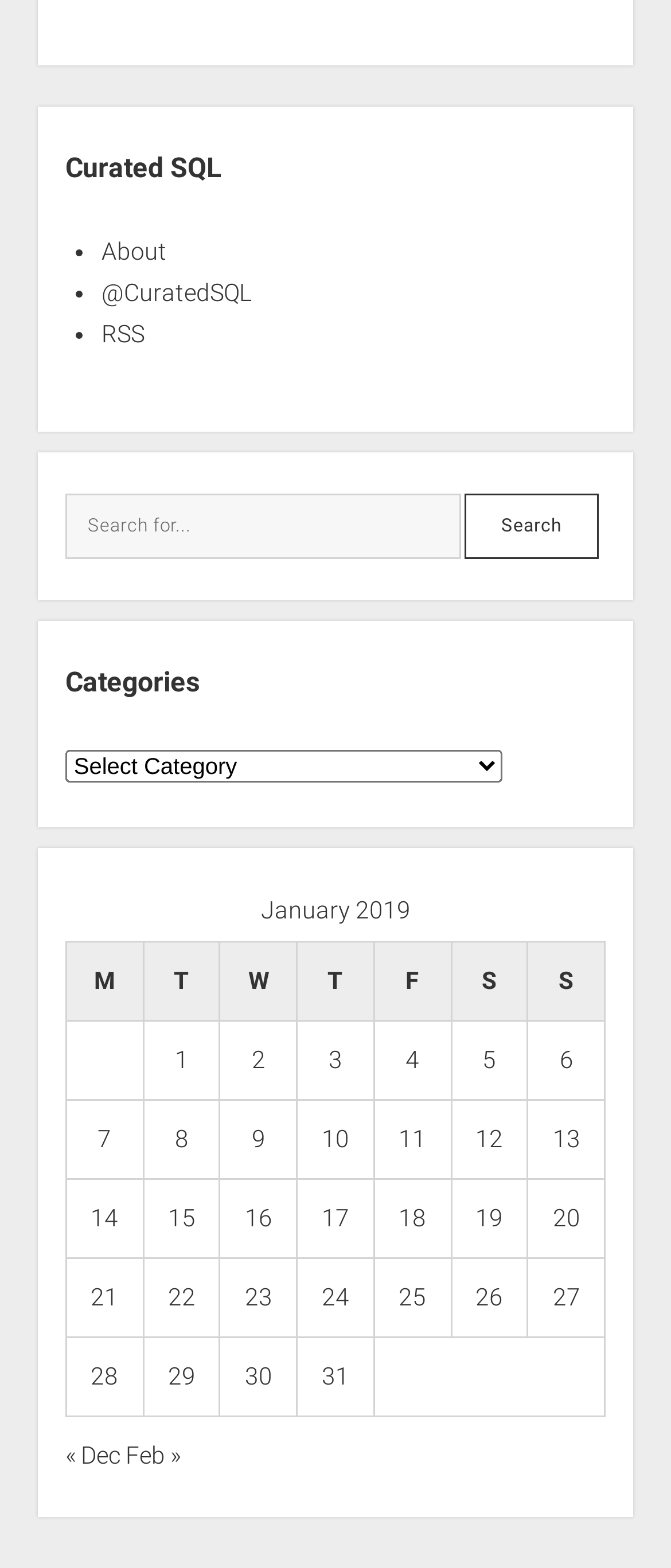Can you identify the bounding box coordinates of the clickable region needed to carry out this instruction: 'Search for something'? The coordinates should be four float numbers within the range of 0 to 1, stated as [left, top, right, bottom].

[0.097, 0.315, 0.686, 0.356]